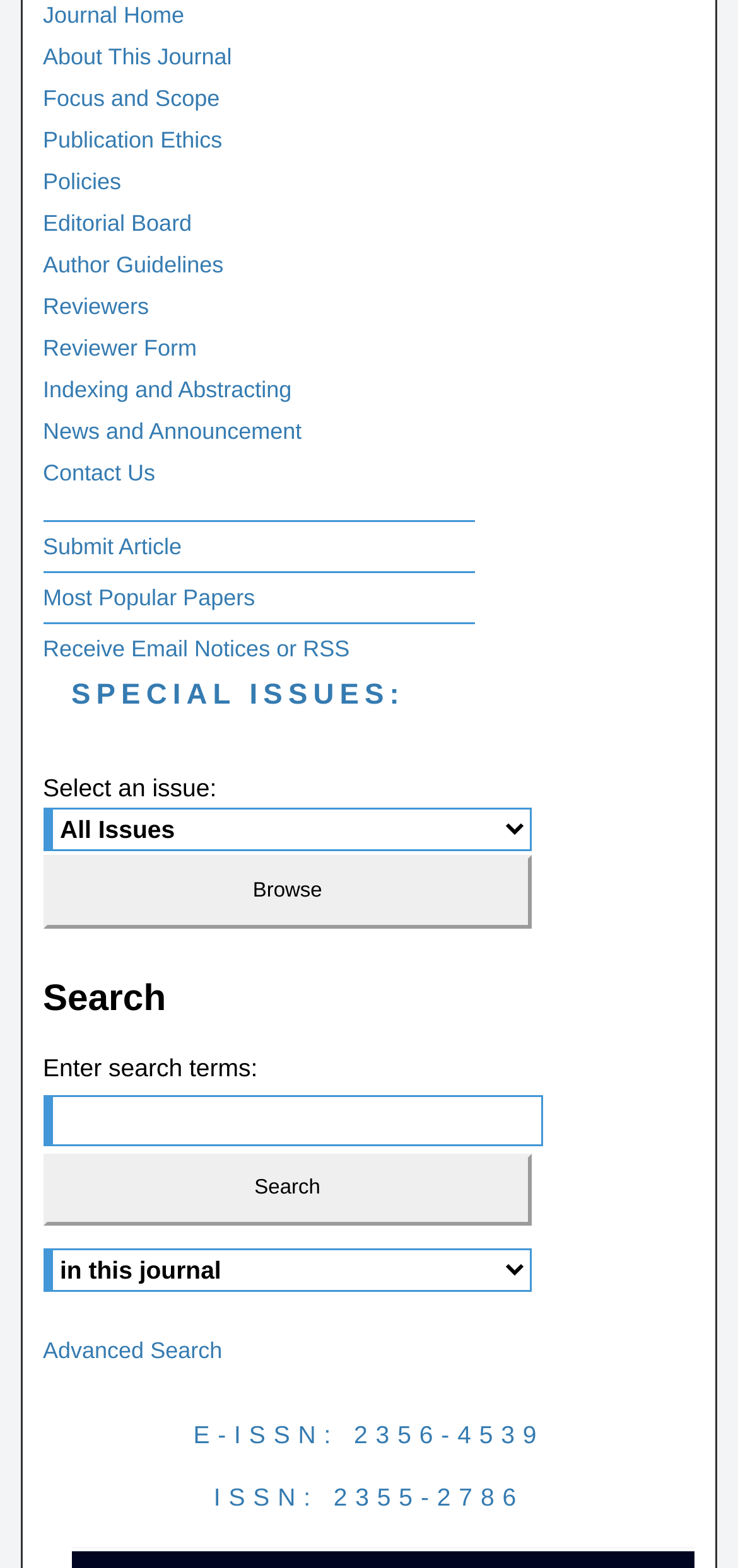What is the E-ISSN of the journal?
Using the information from the image, answer the question thoroughly.

The E-ISSN is displayed at the bottom of the webpage, along with the ISSN, indicating that the journal has both electronic and print versions.